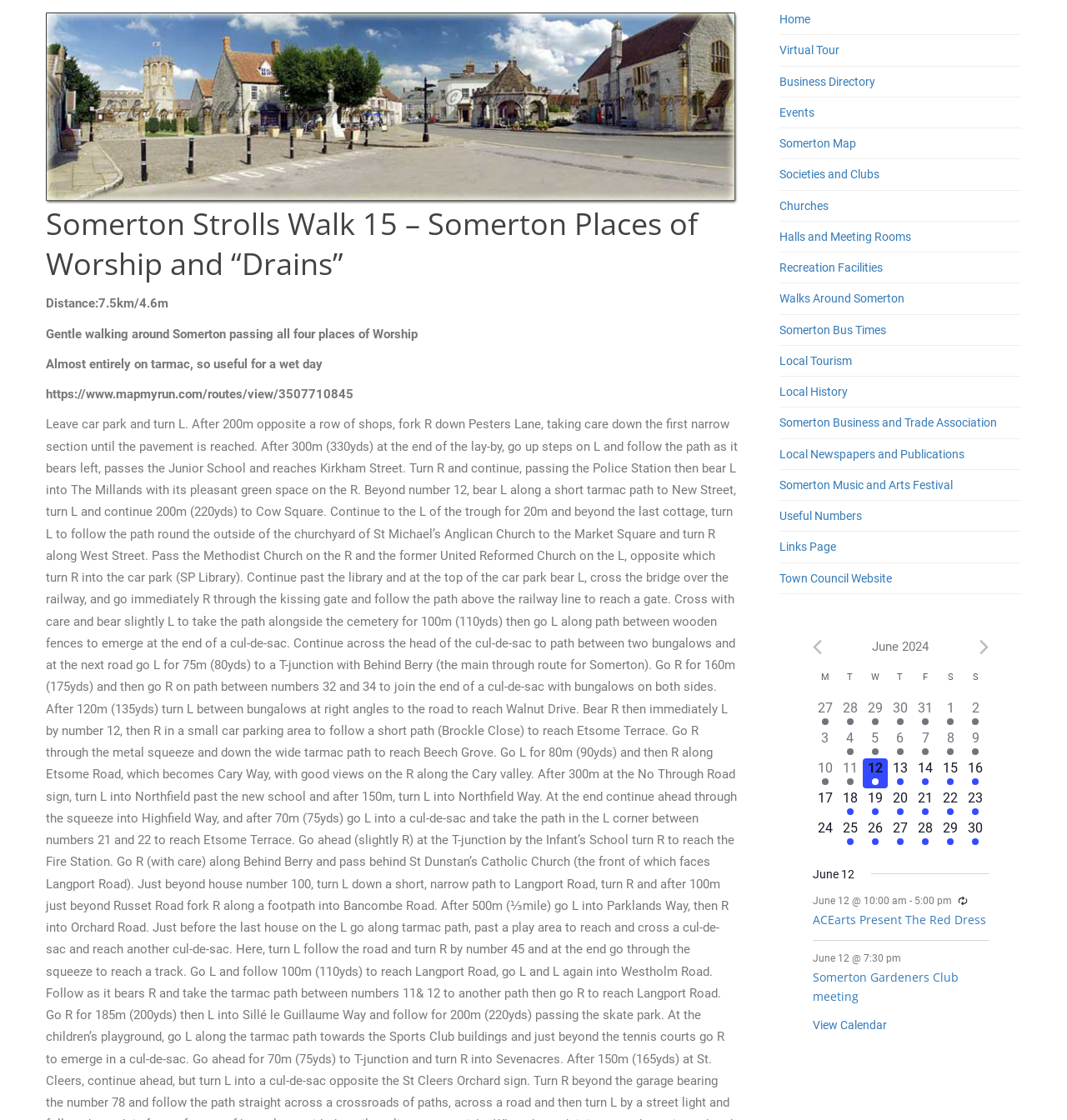Please give a concise answer to this question using a single word or phrase: 
What is the purpose of the 'Calendar of Events' section?

to display events